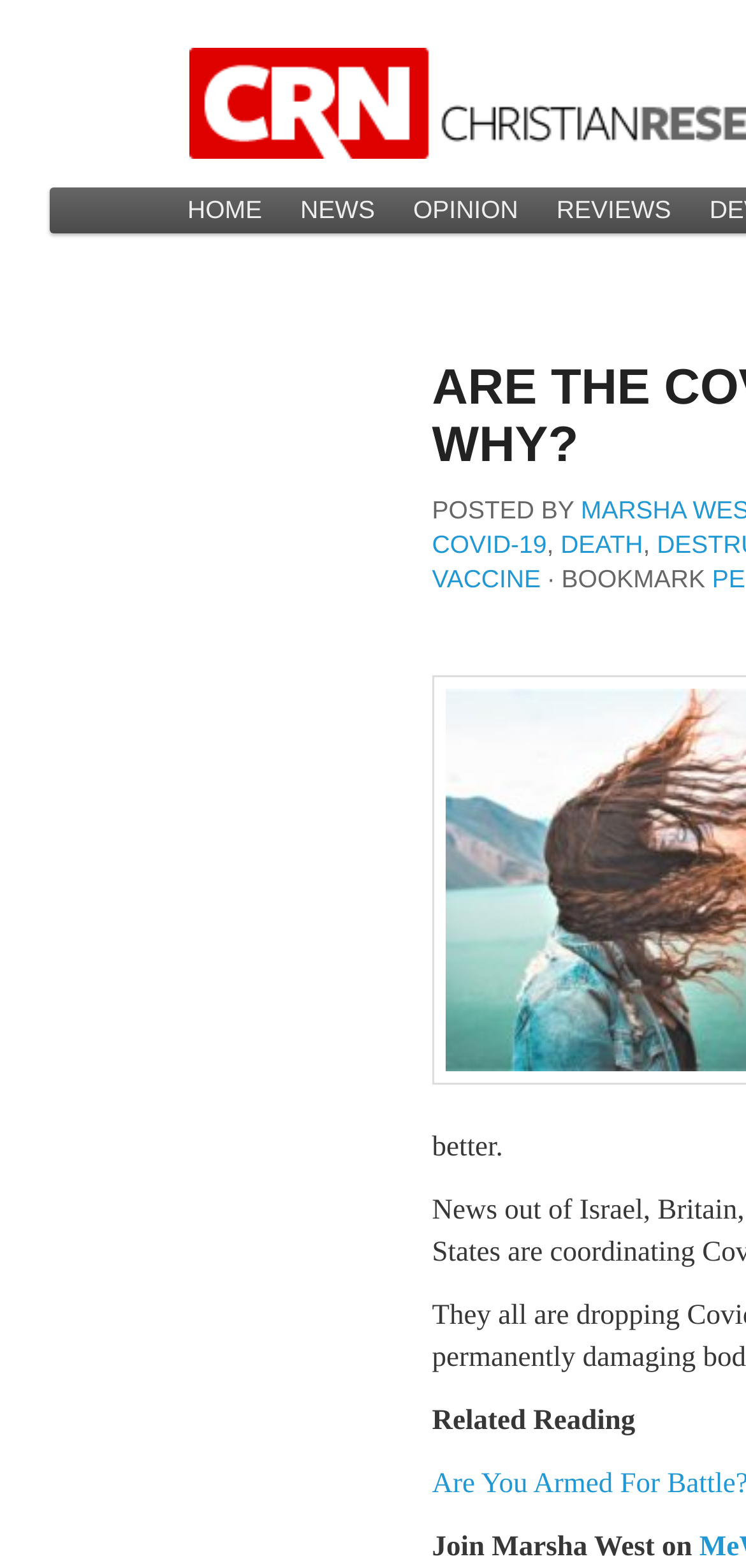Respond to the following question with a brief word or phrase:
How many main menu items are there?

4